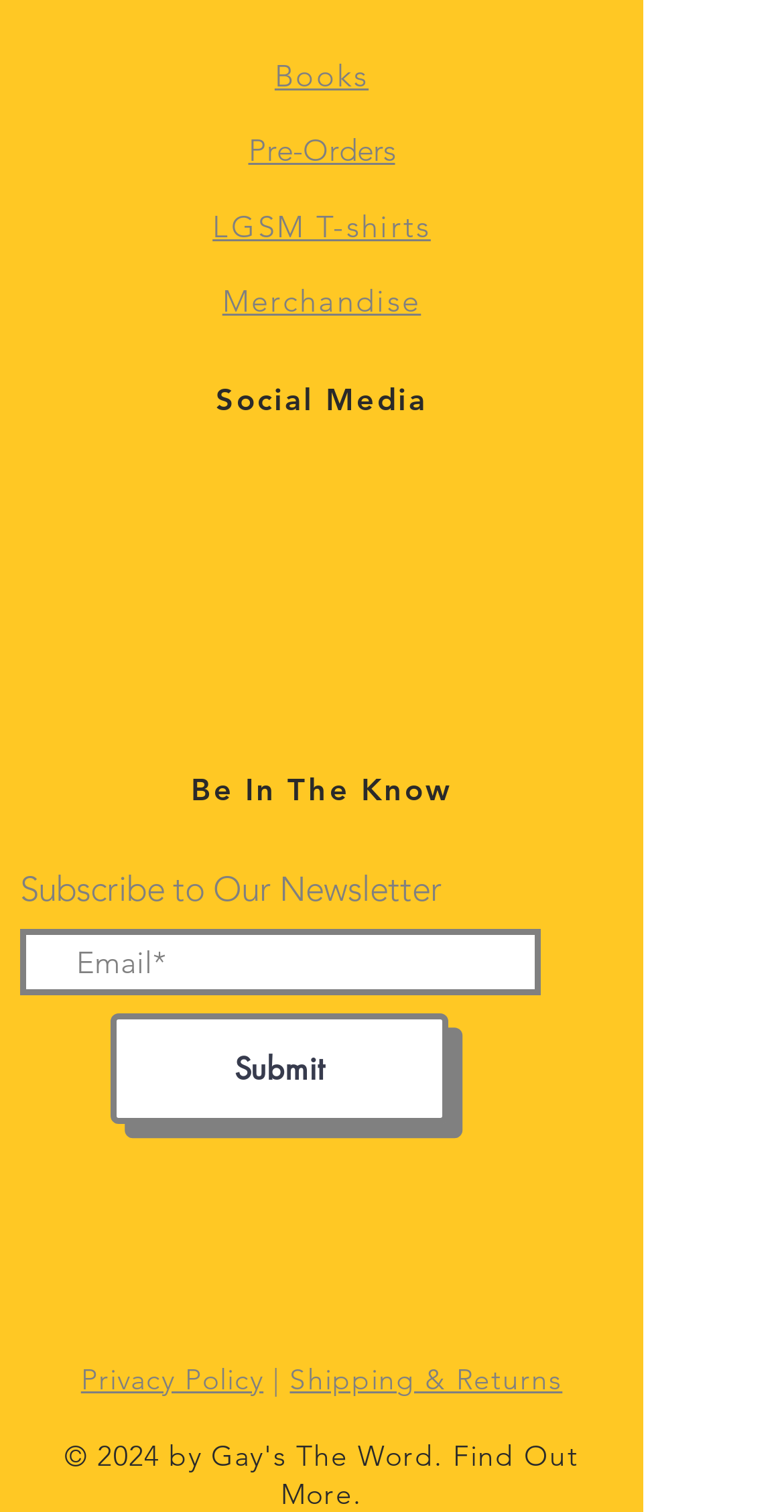Please specify the bounding box coordinates for the clickable region that will help you carry out the instruction: "Submit".

[0.141, 0.67, 0.572, 0.743]